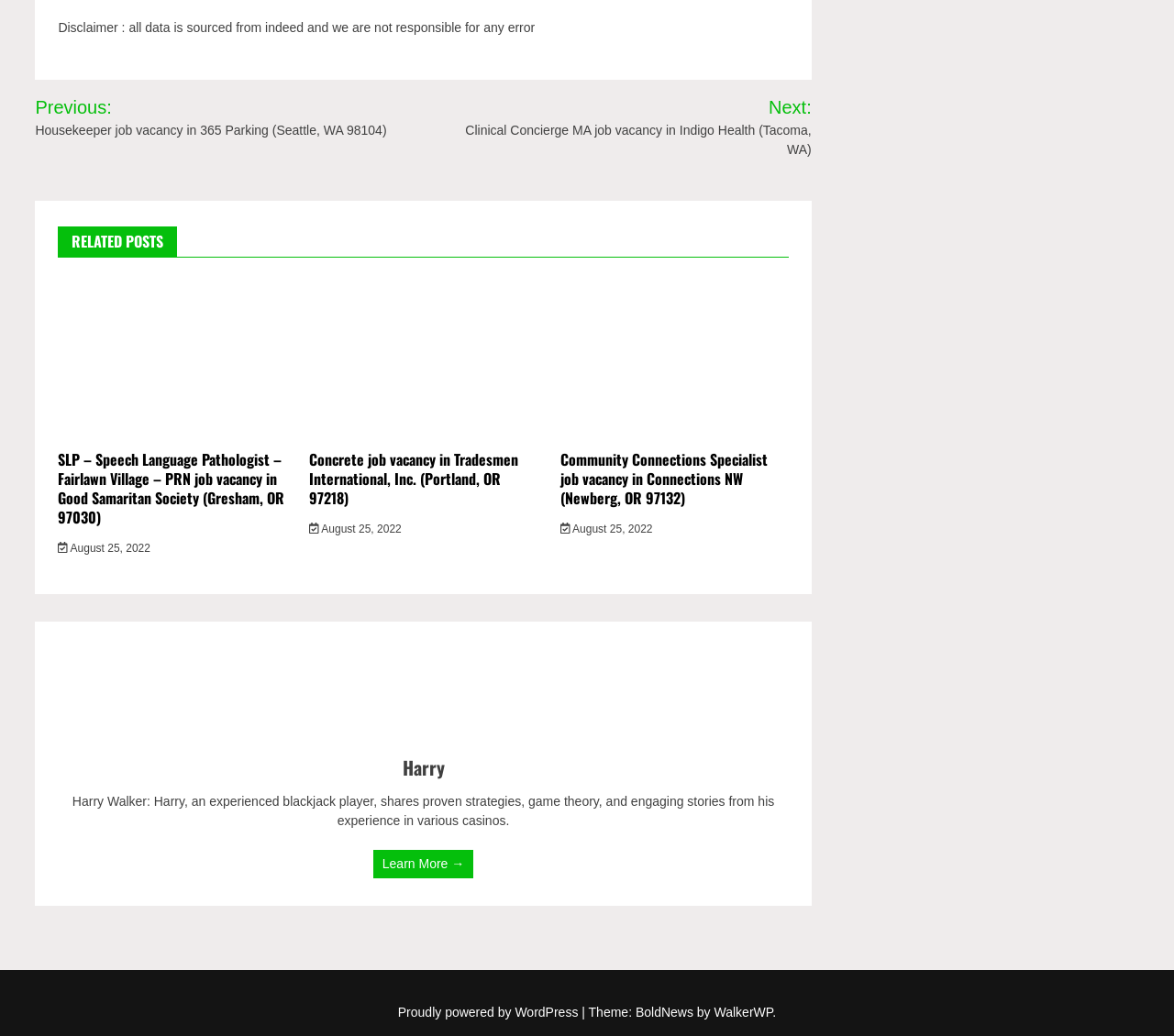Identify the bounding box coordinates of the HTML element based on this description: "Proudly powered by WordPress".

[0.339, 0.97, 0.496, 0.984]